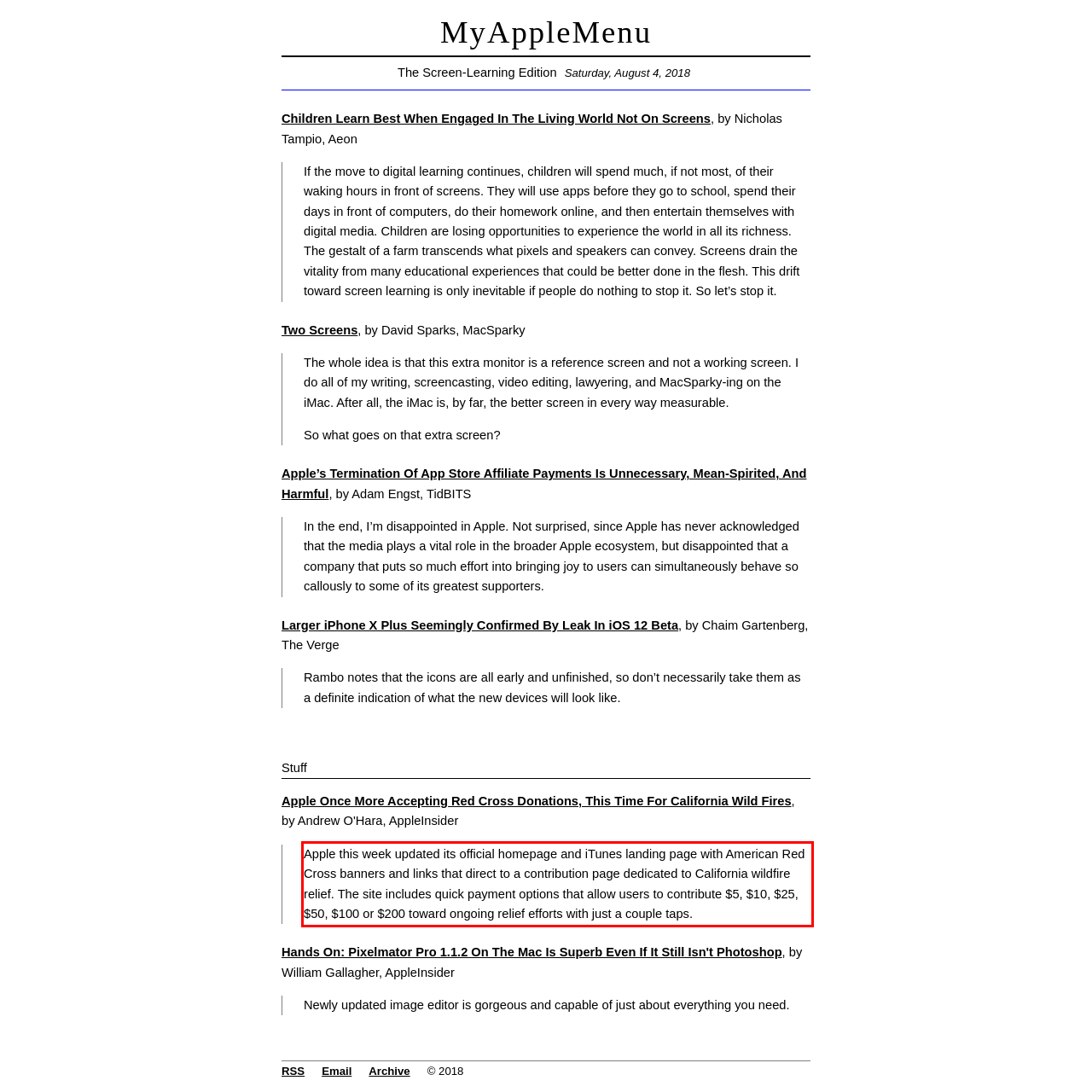From the given screenshot of a webpage, identify the red bounding box and extract the text content within it.

Apple this week updated its official homepage and iTunes landing page with American Red Cross banners and links that direct to a contribution page dedicated to California wildfire relief. The site includes quick payment options that allow users to contribute $5, $10, $25, $50, $100 or $200 toward ongoing relief efforts with just a couple taps.